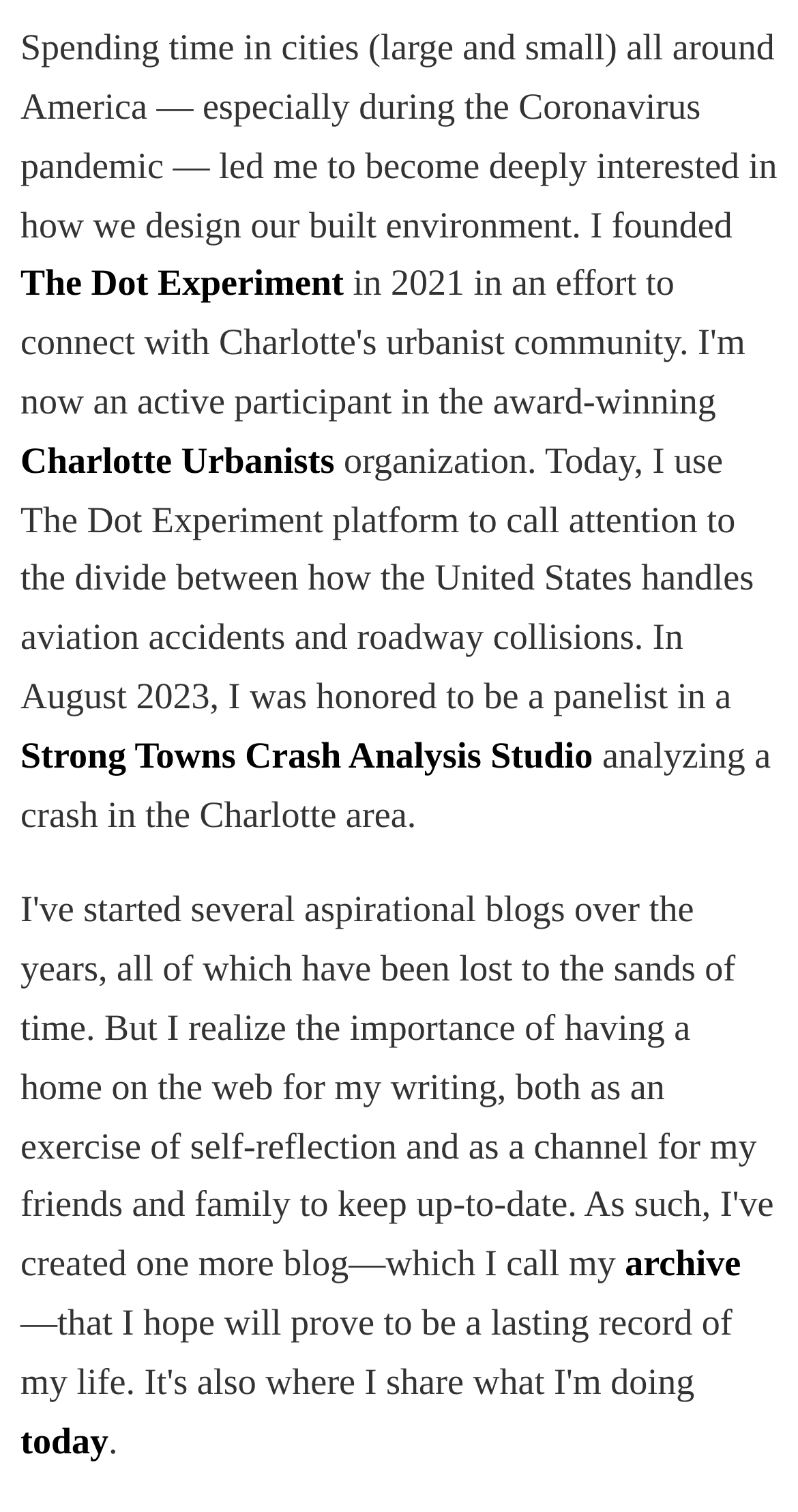Provide the bounding box coordinates of the HTML element this sentence describes: "archive". The bounding box coordinates consist of four float numbers between 0 and 1, i.e., [left, top, right, bottom].

[0.783, 0.822, 0.928, 0.849]